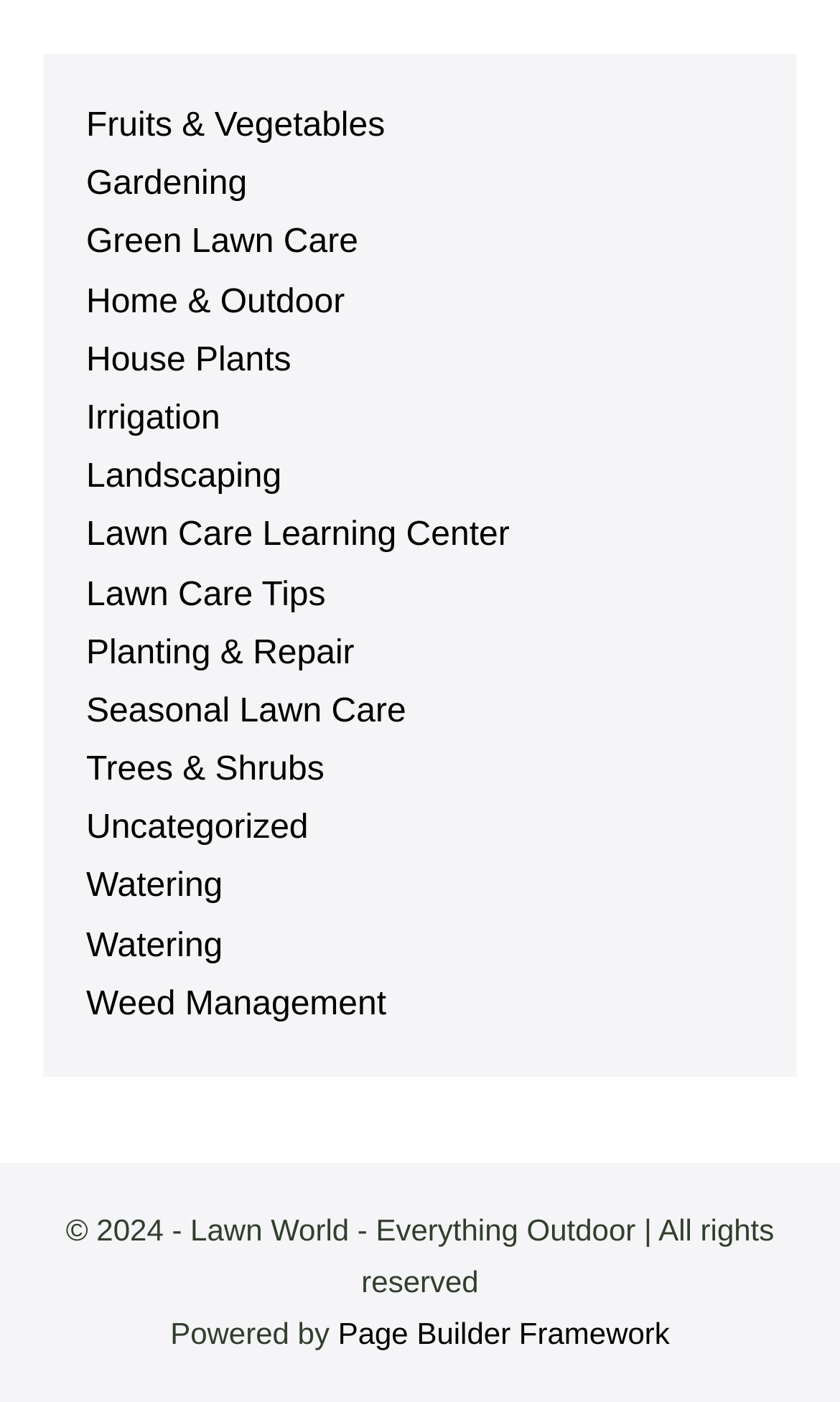Locate the bounding box coordinates of the clickable region necessary to complete the following instruction: "Click on Fruits & Vegetables". Provide the coordinates in the format of four float numbers between 0 and 1, i.e., [left, top, right, bottom].

[0.103, 0.077, 0.458, 0.103]